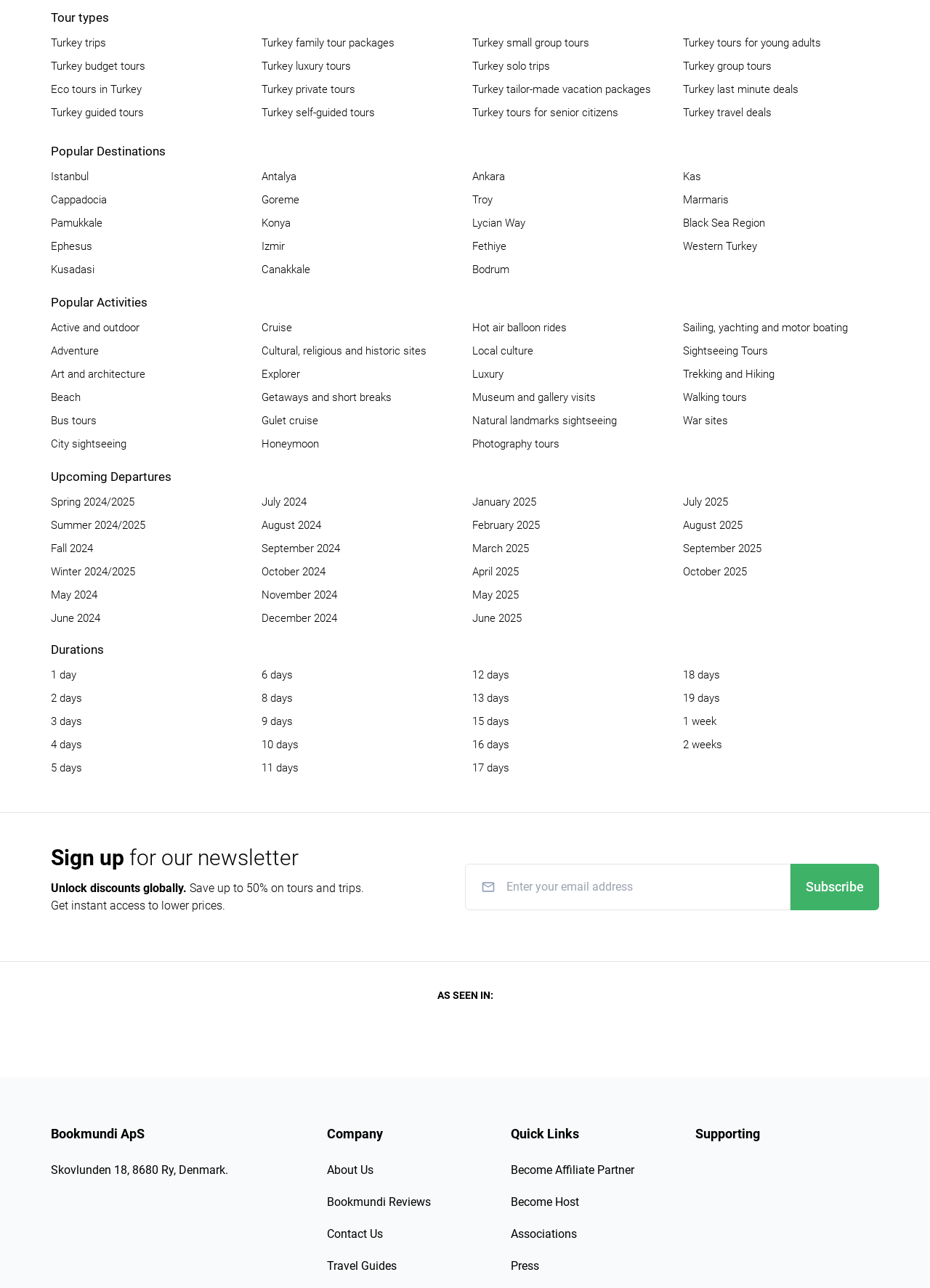How many upcoming departures are listed for May 2024?
Look at the image and answer the question using a single word or phrase.

1